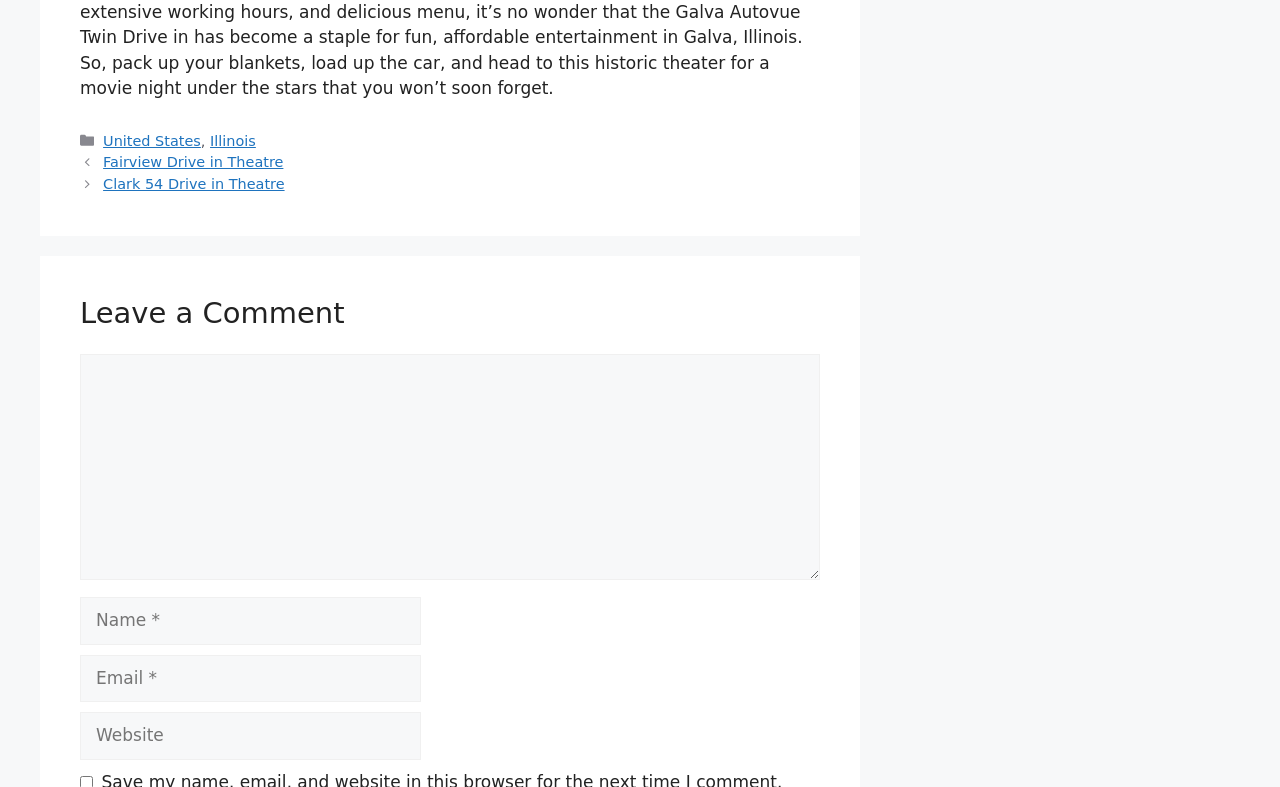Locate the bounding box coordinates of the area that needs to be clicked to fulfill the following instruction: "Click on the 'Fairview Drive in Theatre' link". The coordinates should be in the format of four float numbers between 0 and 1, namely [left, top, right, bottom].

[0.081, 0.196, 0.221, 0.217]